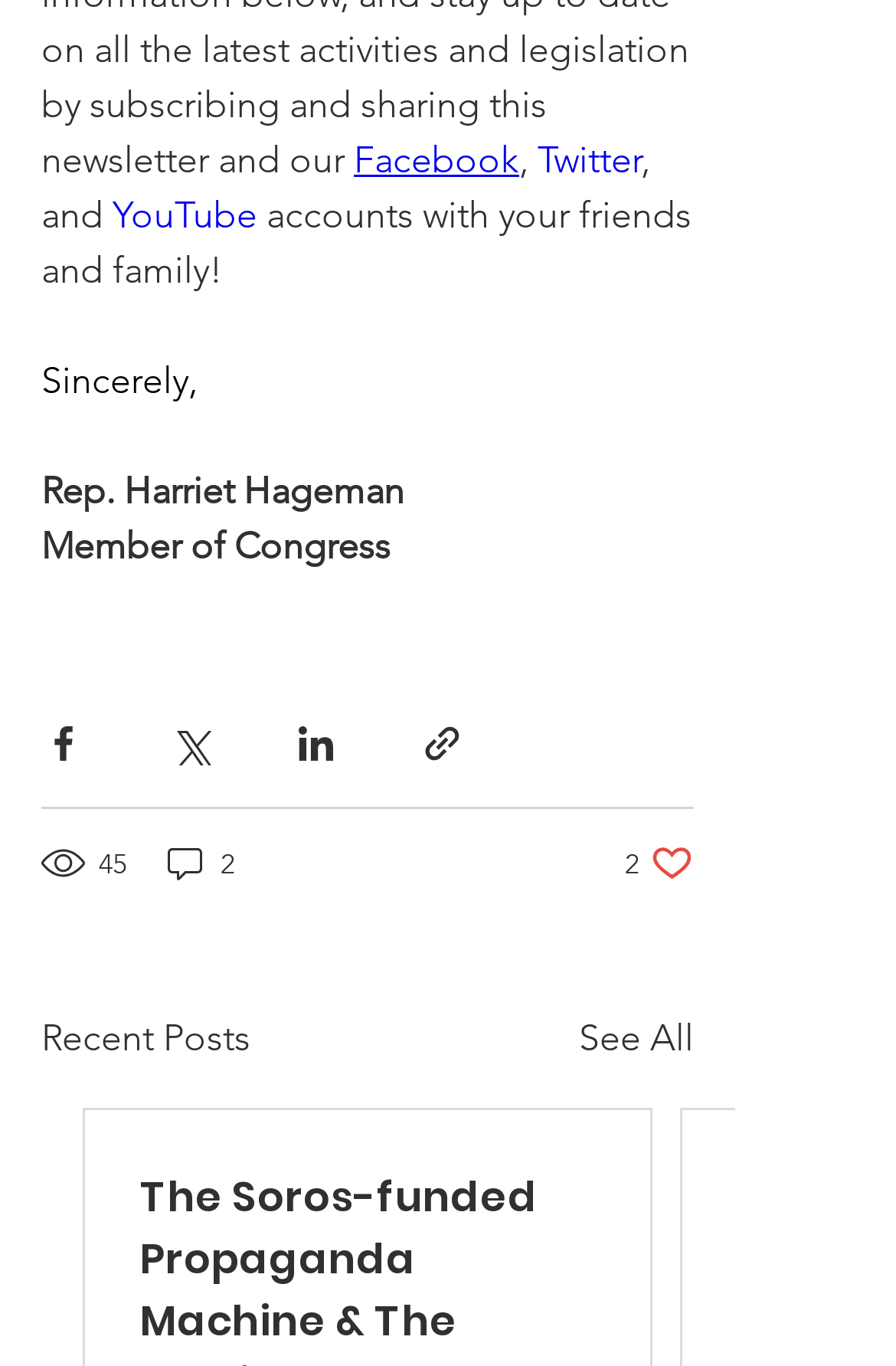What is the position of Rep. Harriet Hageman?
Please utilize the information in the image to give a detailed response to the question.

I found the text 'Member of Congress' below the name 'Rep. Harriet Hageman', which indicates her position.